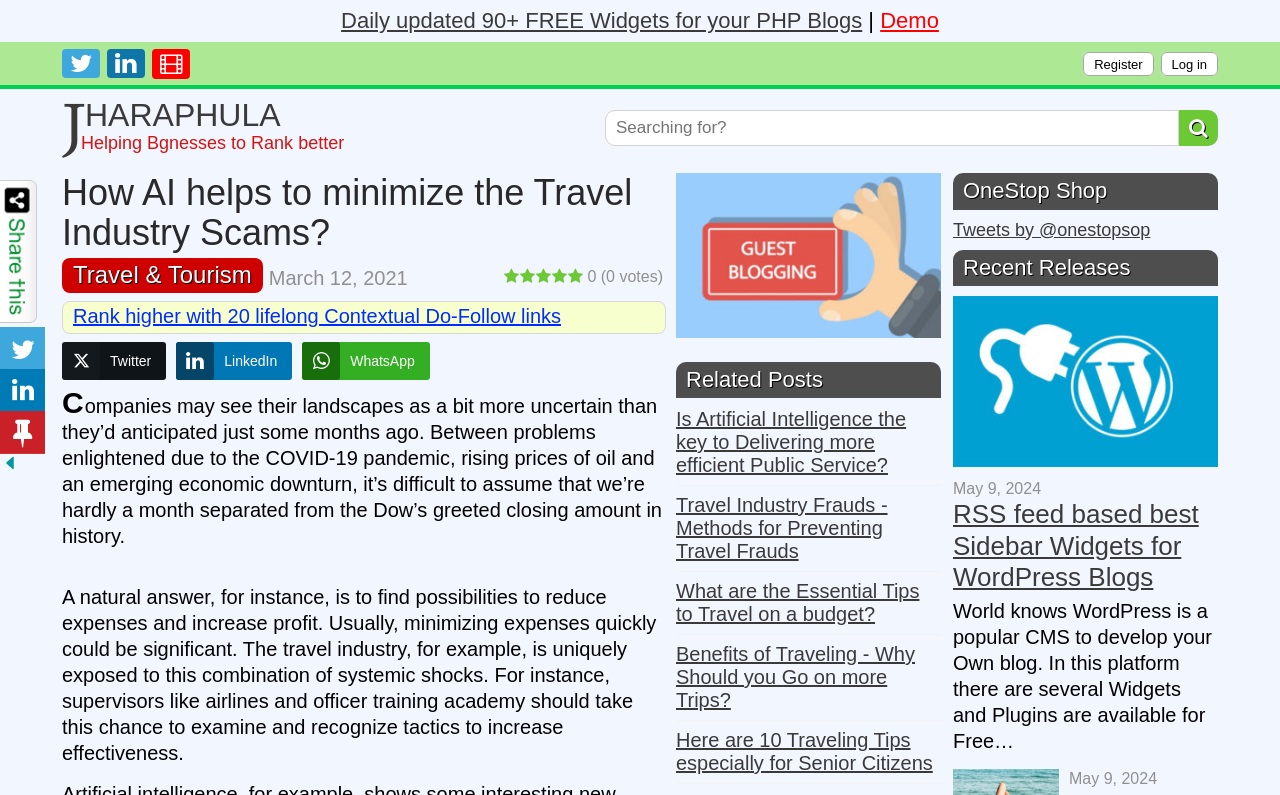Convey a detailed summary of the webpage, mentioning all key elements.

This webpage appears to be a blog or article page focused on the topic of artificial intelligence and its applications in the travel industry. The page has a header section at the top with several links, including "Daily updated 90+ FREE Widgets for your PHP Blogs", "Demo", and "Register" and "Log in" buttons. There are also several social media links and a search bar with a magnifying glass icon.

Below the header section, there is a main heading "How AI helps to minimize the Travel Industry Scams?" followed by a subheading "Travel & Tourism" and a date "March 12, 2021". There are also several social media sharing links and a section with five icons, likely representing different social media platforms.

The main content of the page is divided into several sections. The first section discusses the challenges faced by companies in the travel industry, including the COVID-19 pandemic, rising oil prices, and economic downturn. The section suggests that companies can increase efficiency and reduce costs by leveraging artificial intelligence.

The next section is titled "Related Posts" and lists several links to related articles, including "Is Artificial Intelligence the key to Delivering more efficient Public Service?", "Travel Industry Frauds - Methods for Preventing Travel Frauds", and "What are the Essential Tips to Travel on a budget?".

To the right of the main content, there is a sidebar with several sections, including "OneStop Shop", "Recent Releases", and "RSS feed based best Sidebar Widgets for Wordpress Blogs". The "Recent Releases" section lists a single article with a title, date, and a brief summary.

At the bottom of the page, there are several links to other articles and a section with social media links and a "Show Buttons" link. There are also several icons and images scattered throughout the page, likely representing different social media platforms or widgets.